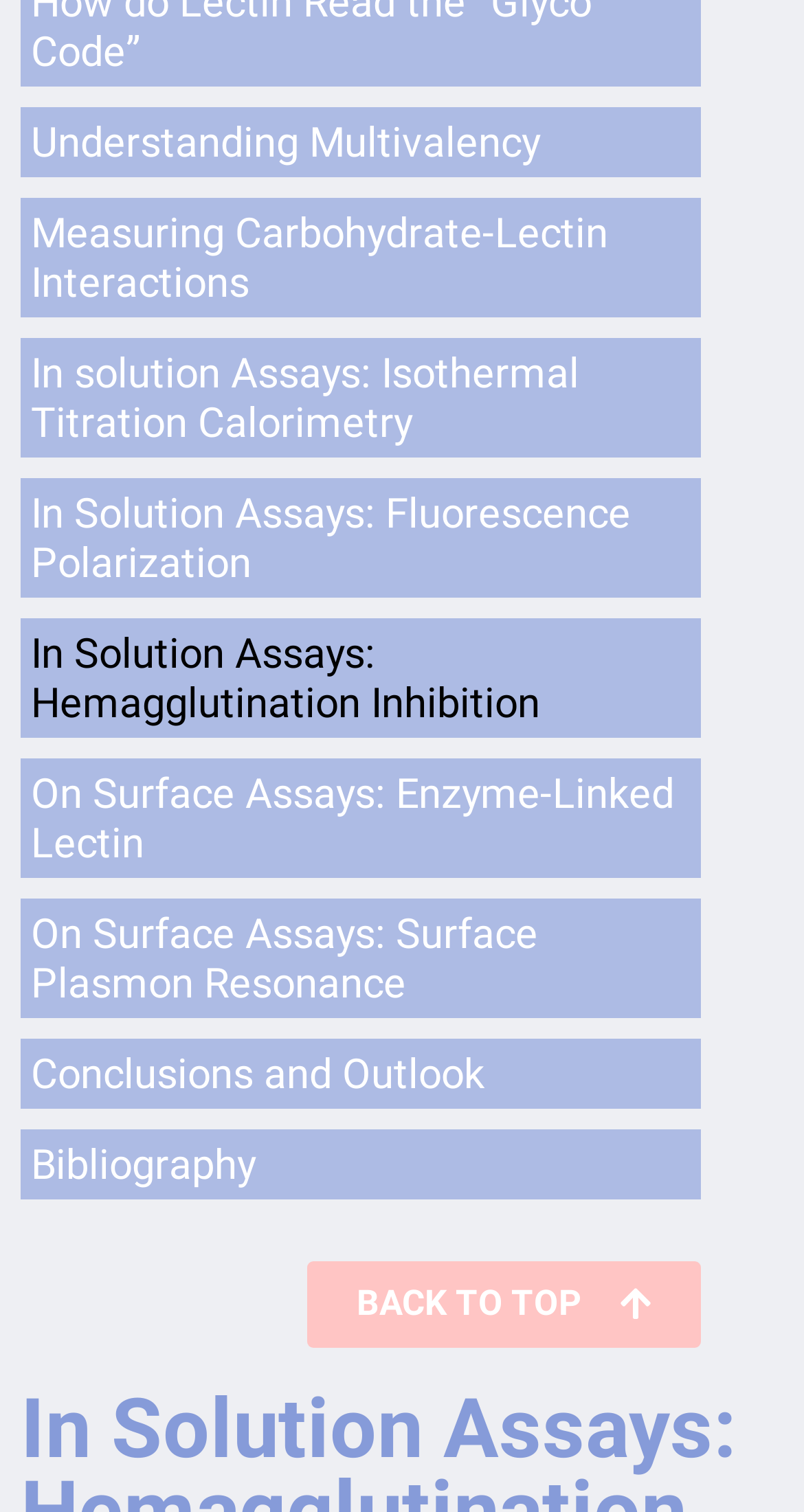Determine the bounding box coordinates for the clickable element required to fulfill the instruction: "Return to top of the page". Provide the coordinates as four float numbers between 0 and 1, i.e., [left, top, right, bottom].

[0.382, 0.835, 0.872, 0.892]